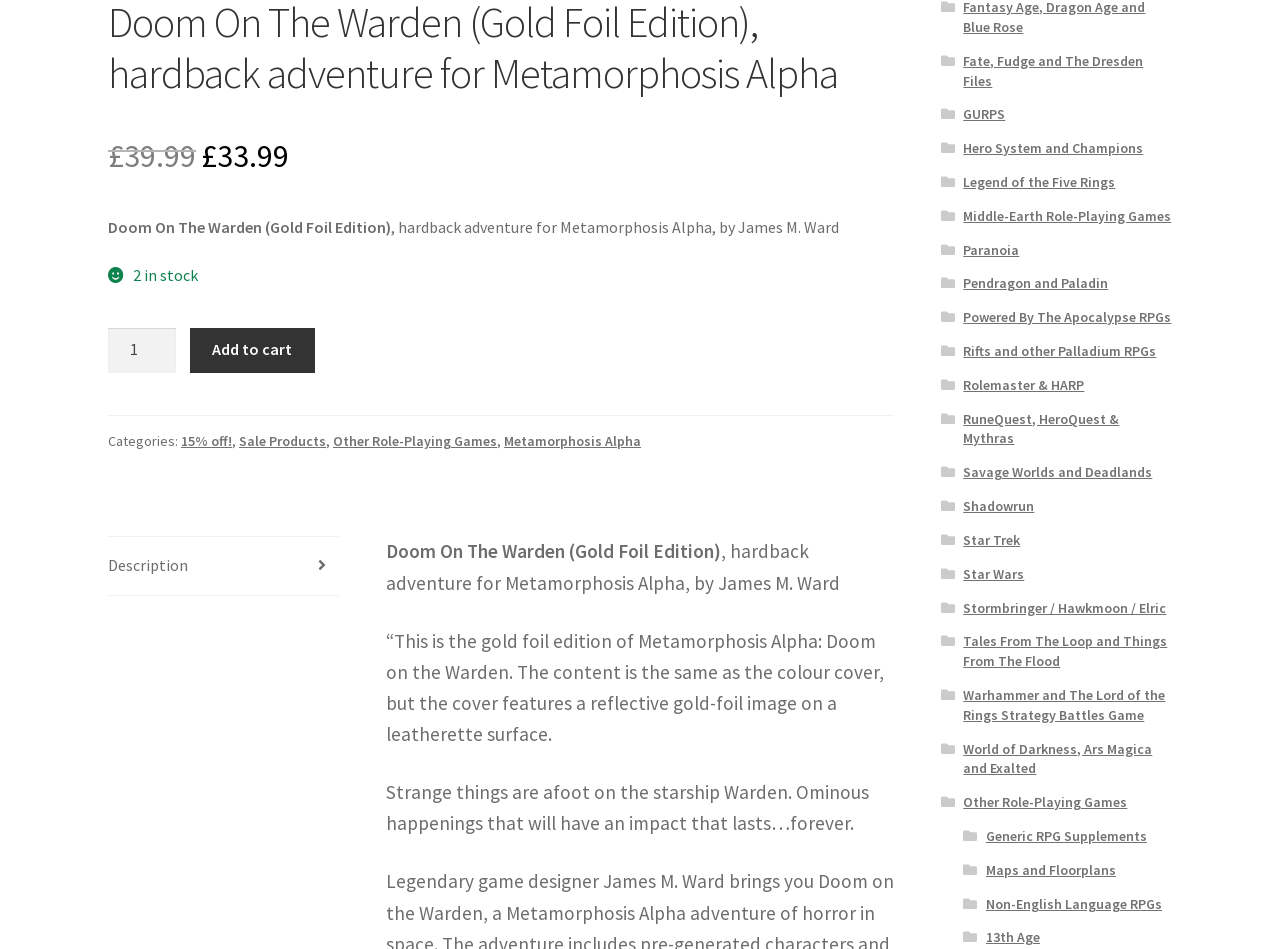What is the current price of the product?
From the image, respond using a single word or phrase.

£33.99